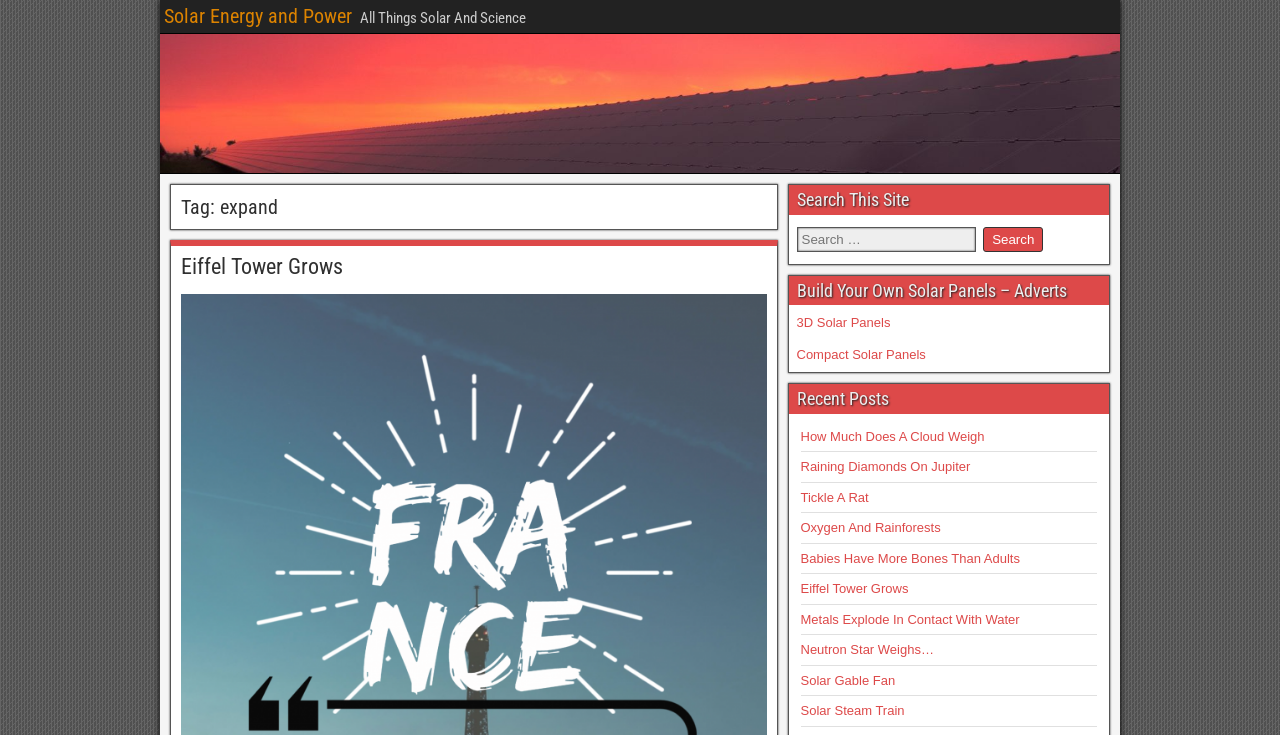Predict the bounding box coordinates for the UI element described as: "Solar Energy and Power". The coordinates should be four float numbers between 0 and 1, presented as [left, top, right, bottom].

[0.128, 0.005, 0.275, 0.038]